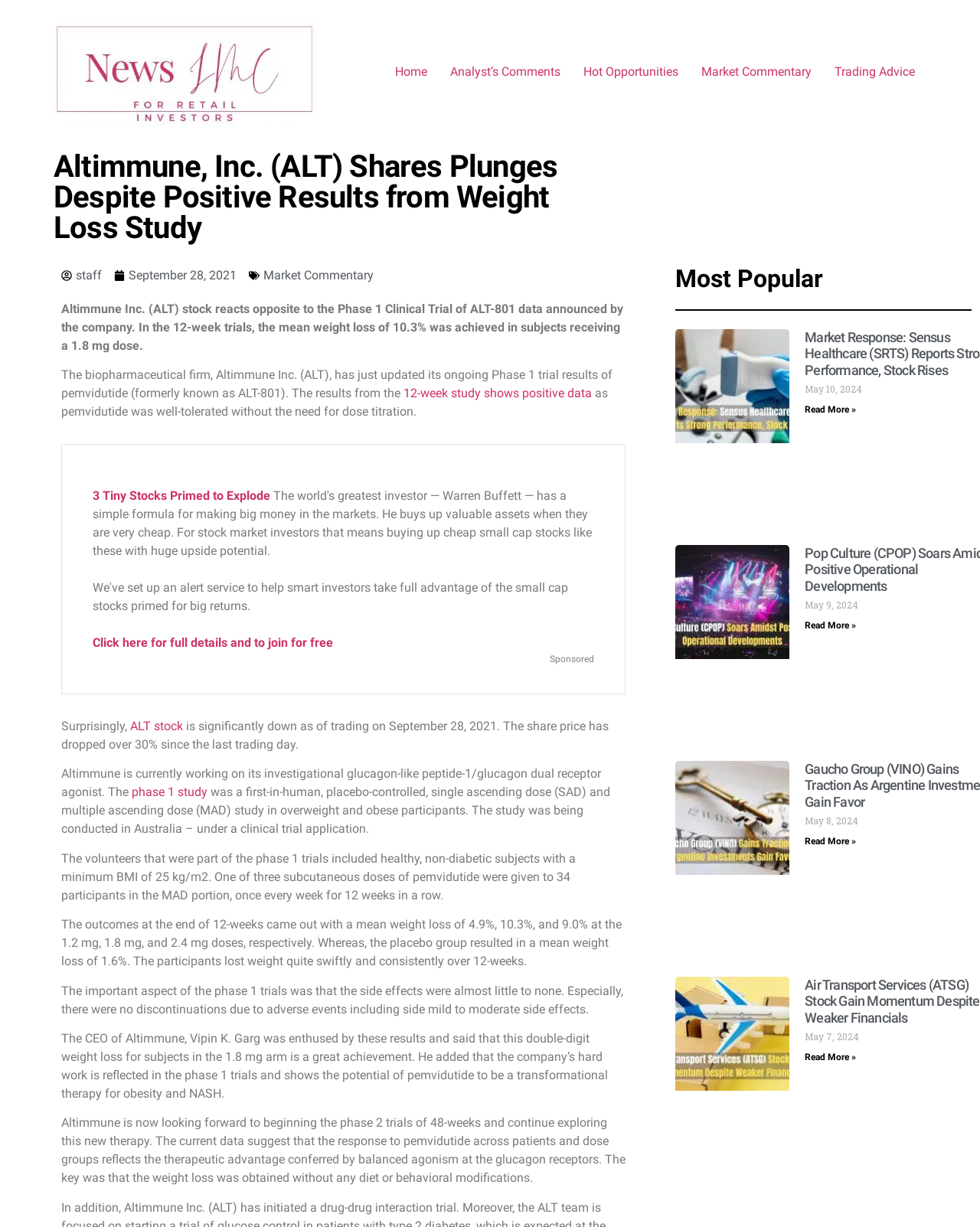Respond to the question below with a single word or phrase:
What is the current status of Altimmune's pemvidutide?

In phase 1 trials